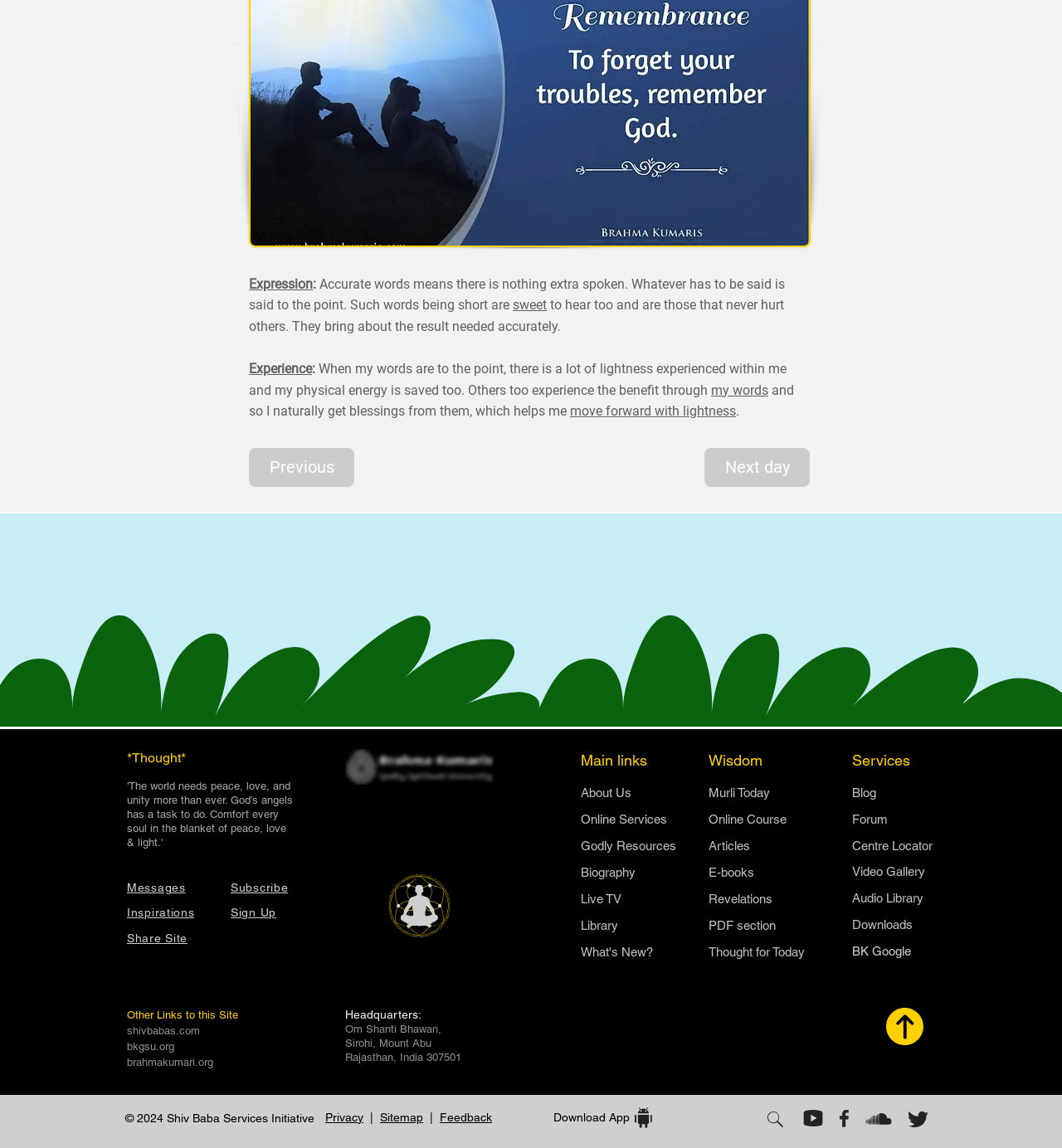Look at the image and give a detailed response to the following question: What is the theme of the website?

Based on the content of the webpage, it appears to be related to spirituality and self-improvement, with links to inspirational resources, online courses, and meditation practices.